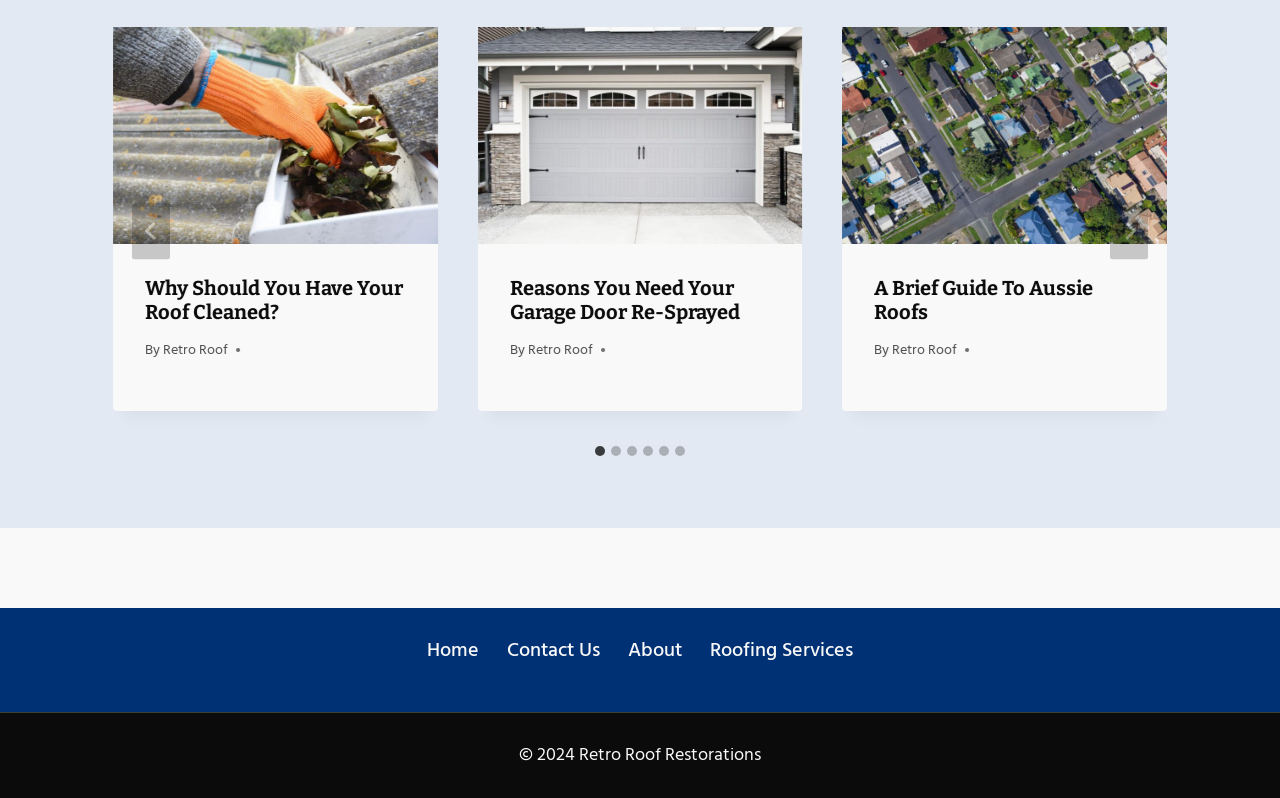What is the purpose of the 'Next' button?
Please provide a comprehensive answer based on the details in the screenshot.

The 'Next' button is located at the top of the webpage, and its purpose is to allow users to navigate to the next slide of the content. This button is useful for users who want to progress through the content in a linear fashion.